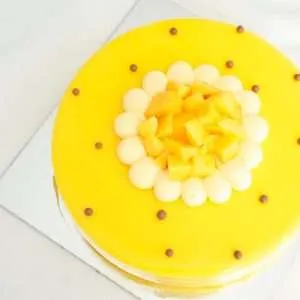Provide a comprehensive description of the image.

This image showcases a beautifully crafted Coco Mango cake, elegantly decorated with a vibrant yellow mango glaze. Atop the cake, a delightful arrangement of fresh mango pieces is displayed in the center, surrounded by delicate drops of cream that resemble a floral motif. The cake is further adorned with small brown chocolate balls, adding a touch of contrast to the bright colors. Perfectly presented on a reflective surface, this cake is a feast for the eyes, embodying a luscious and tropical appeal, ideal for celebrations or special occasions.